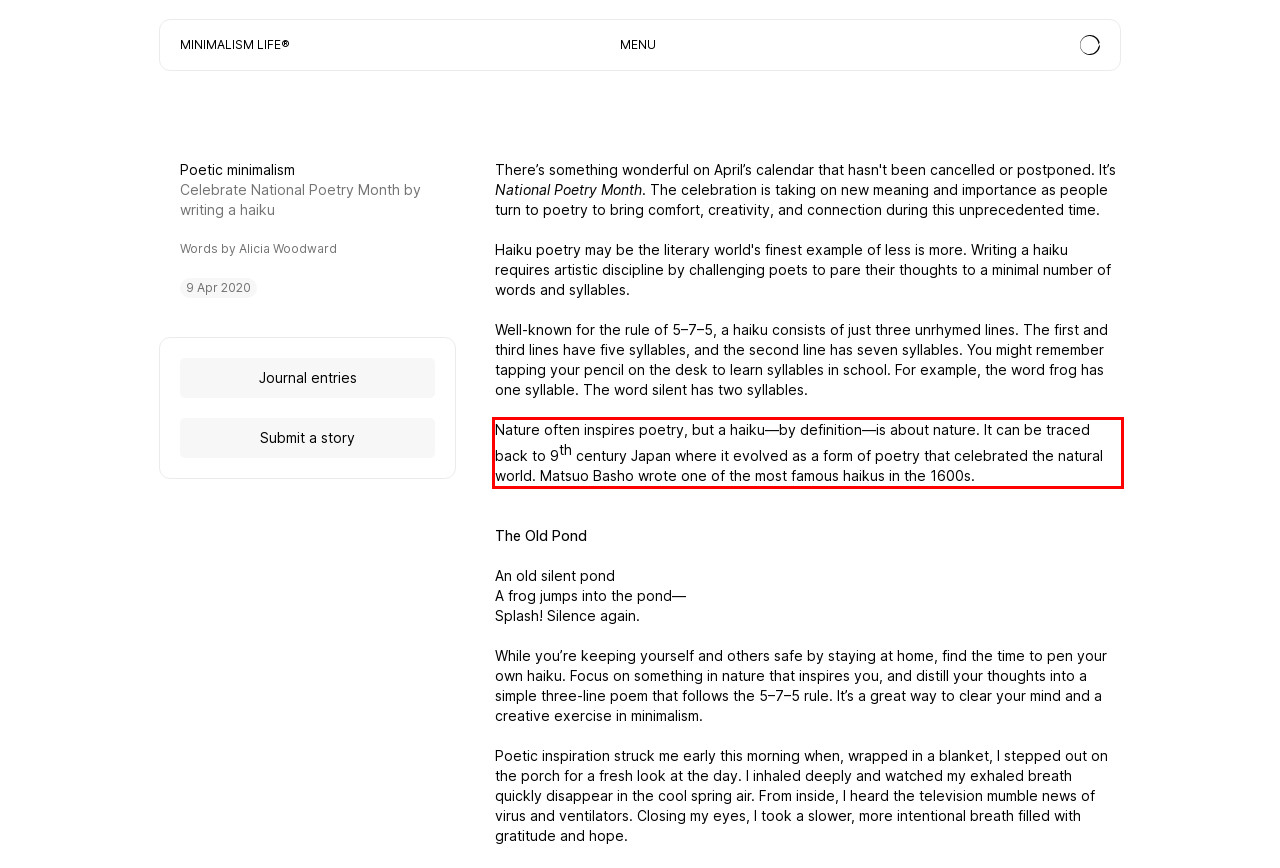By examining the provided screenshot of a webpage, recognize the text within the red bounding box and generate its text content.

Nature often inspires poetry, but a haiku—by definition—is about nature. It can be traced back to 9th century Japan where it evolved as a form of poetry that celebrated the natural world. Matsuo Basho wrote one of the most famous haikus in the 1600s.